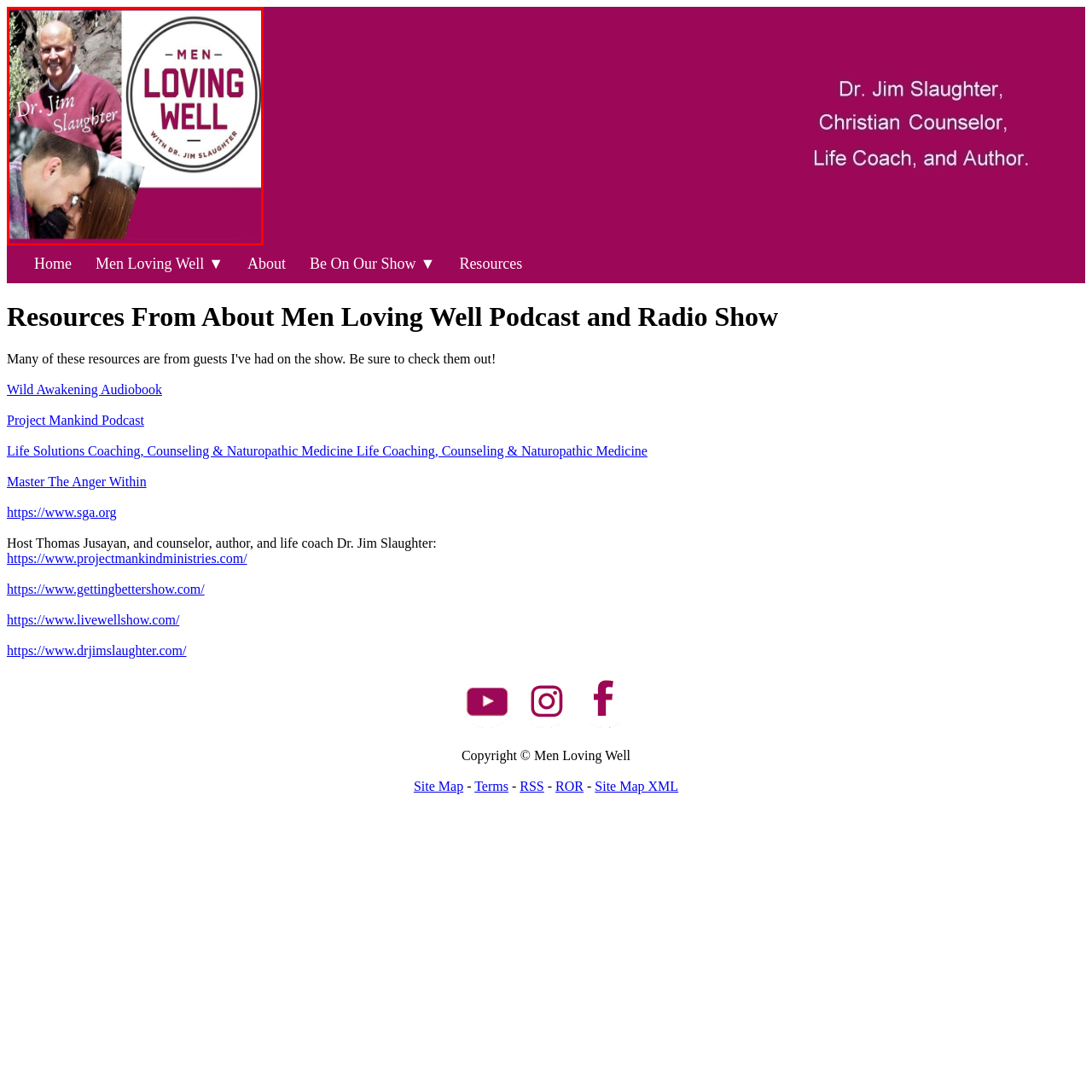Inspect the area marked by the red box and provide a short answer to the question: What is depicted in the bottom section of the image?

A loving couple